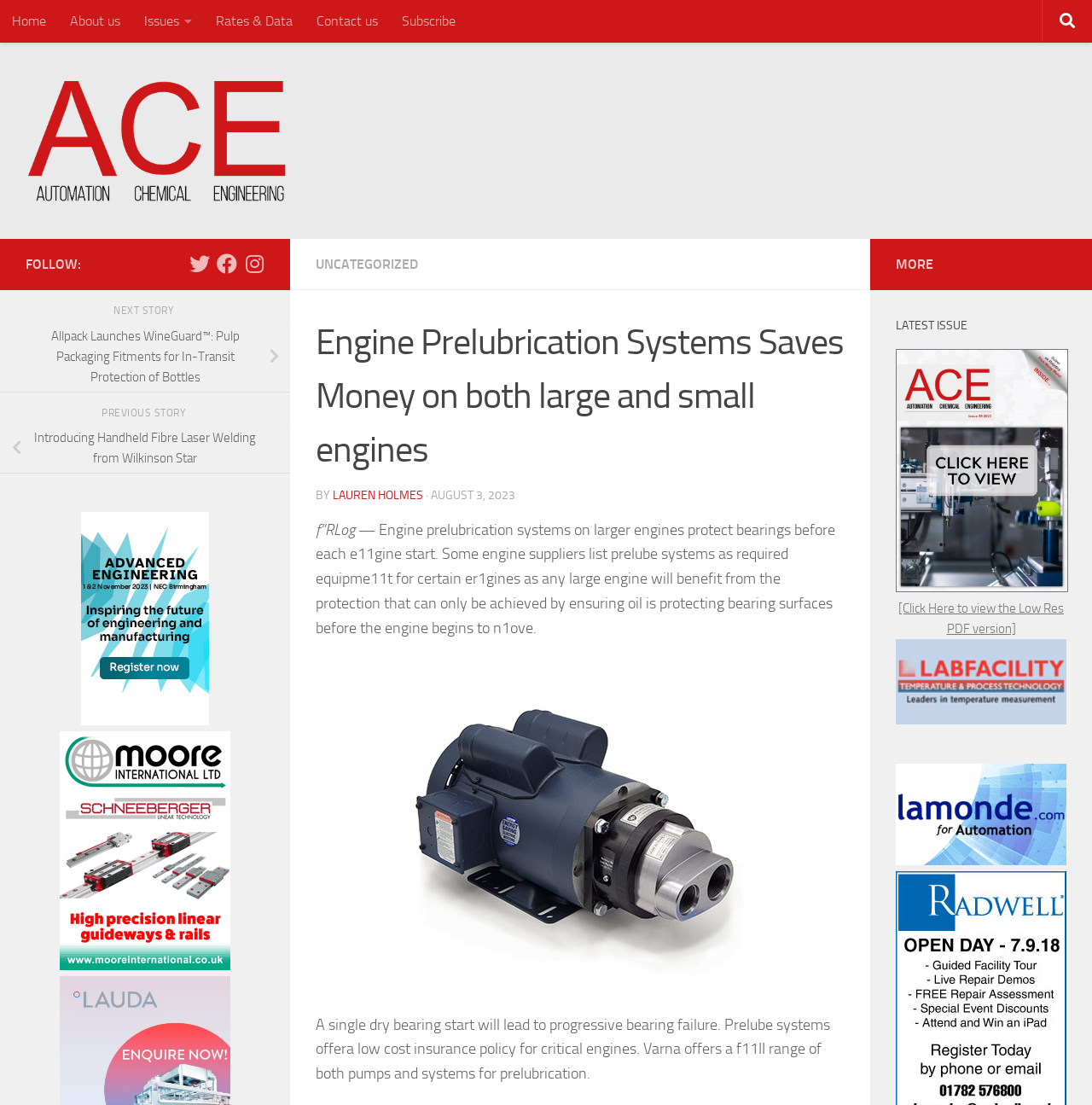What company offers prelubrication systems?
Using the information from the image, give a concise answer in one word or a short phrase.

Varna